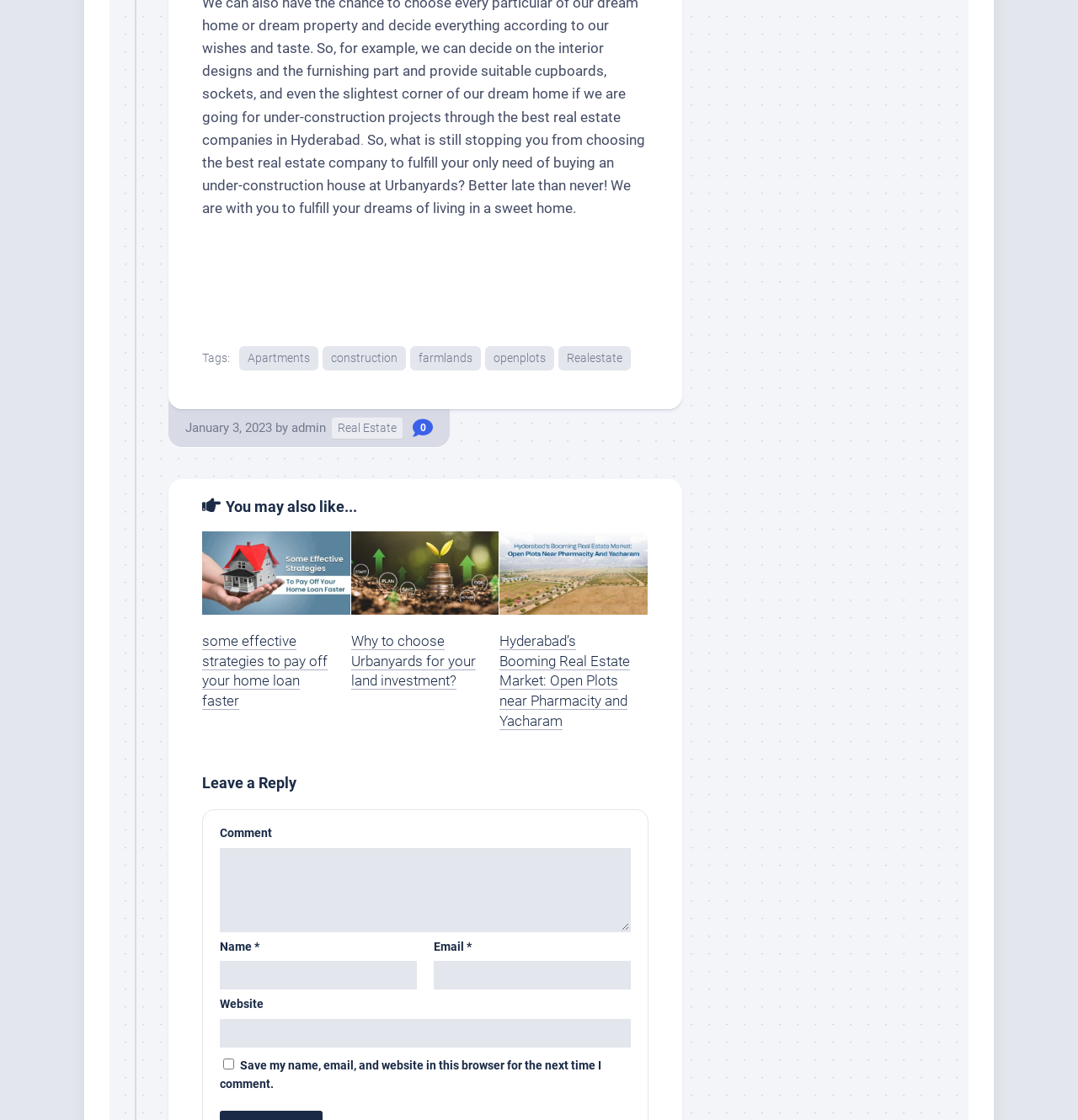Locate the bounding box coordinates of the element that should be clicked to execute the following instruction: "Click on the 'Home loan' link".

[0.188, 0.475, 0.325, 0.549]